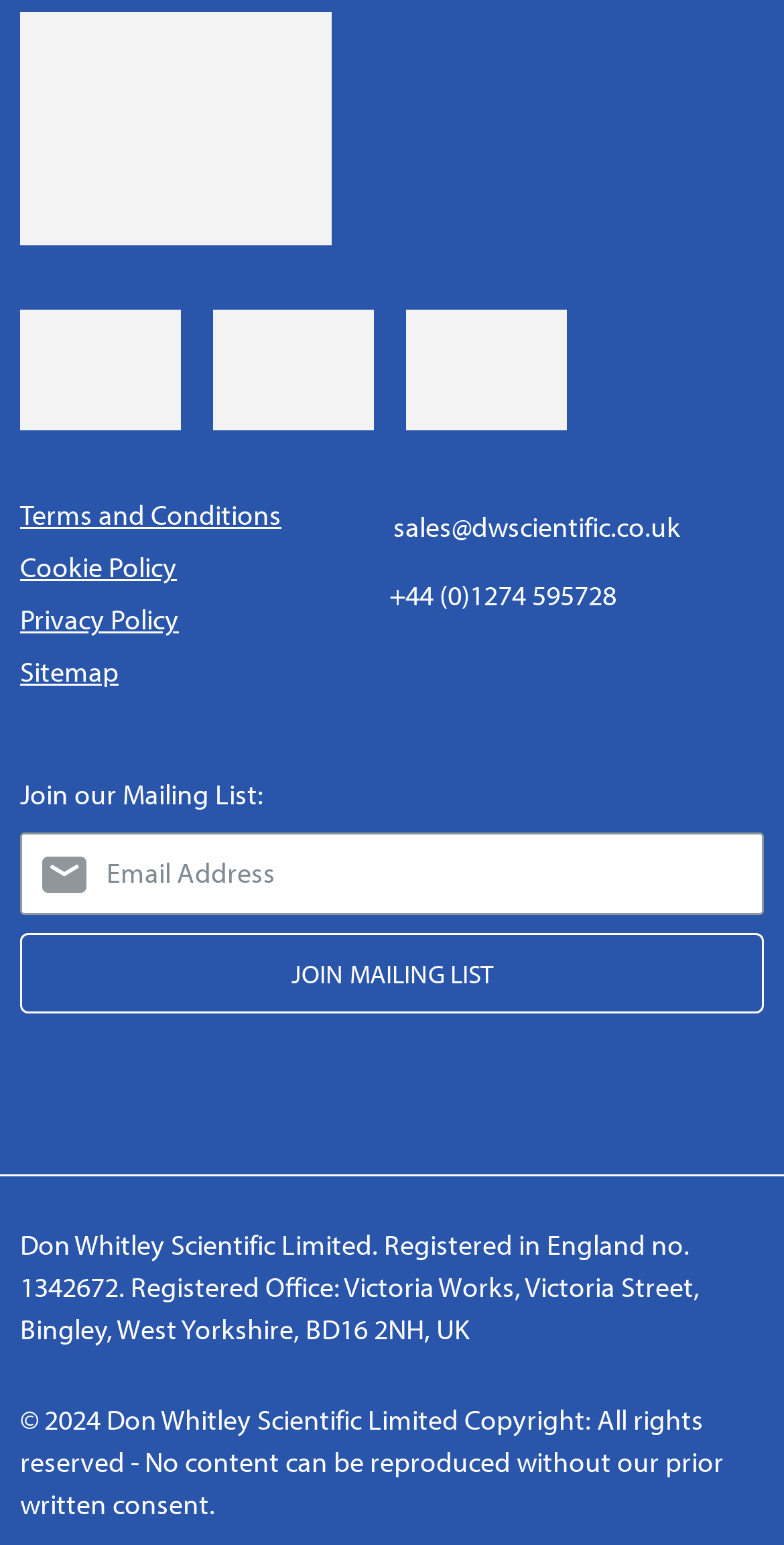Find the bounding box coordinates for the UI element whose description is: "Cookie Policy". The coordinates should be four float numbers between 0 and 1, in the format [left, top, right, bottom].

[0.026, 0.356, 0.226, 0.379]